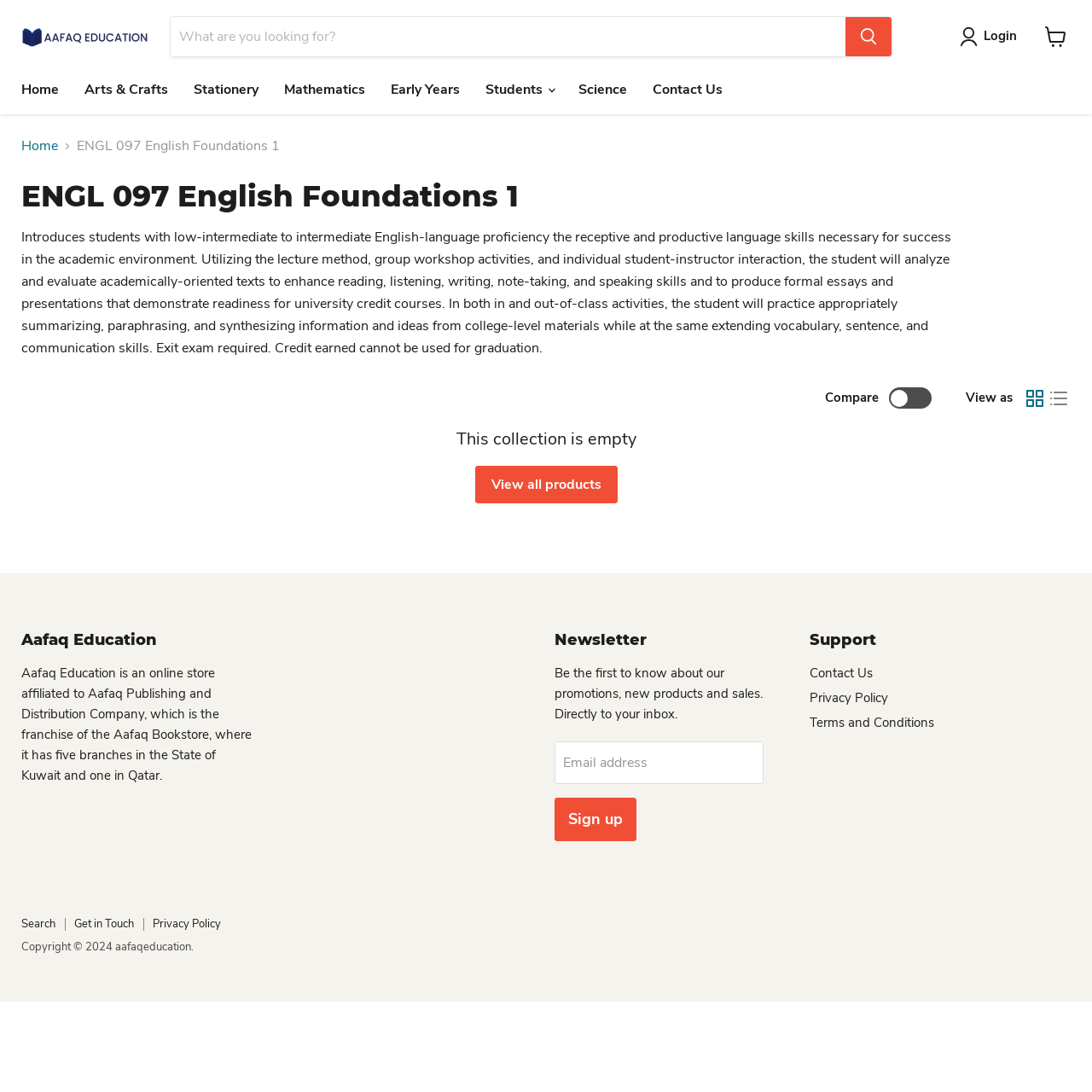Can you find the bounding box coordinates for the element to click on to achieve the instruction: "Navigate to the Home page"?

[0.008, 0.066, 0.066, 0.098]